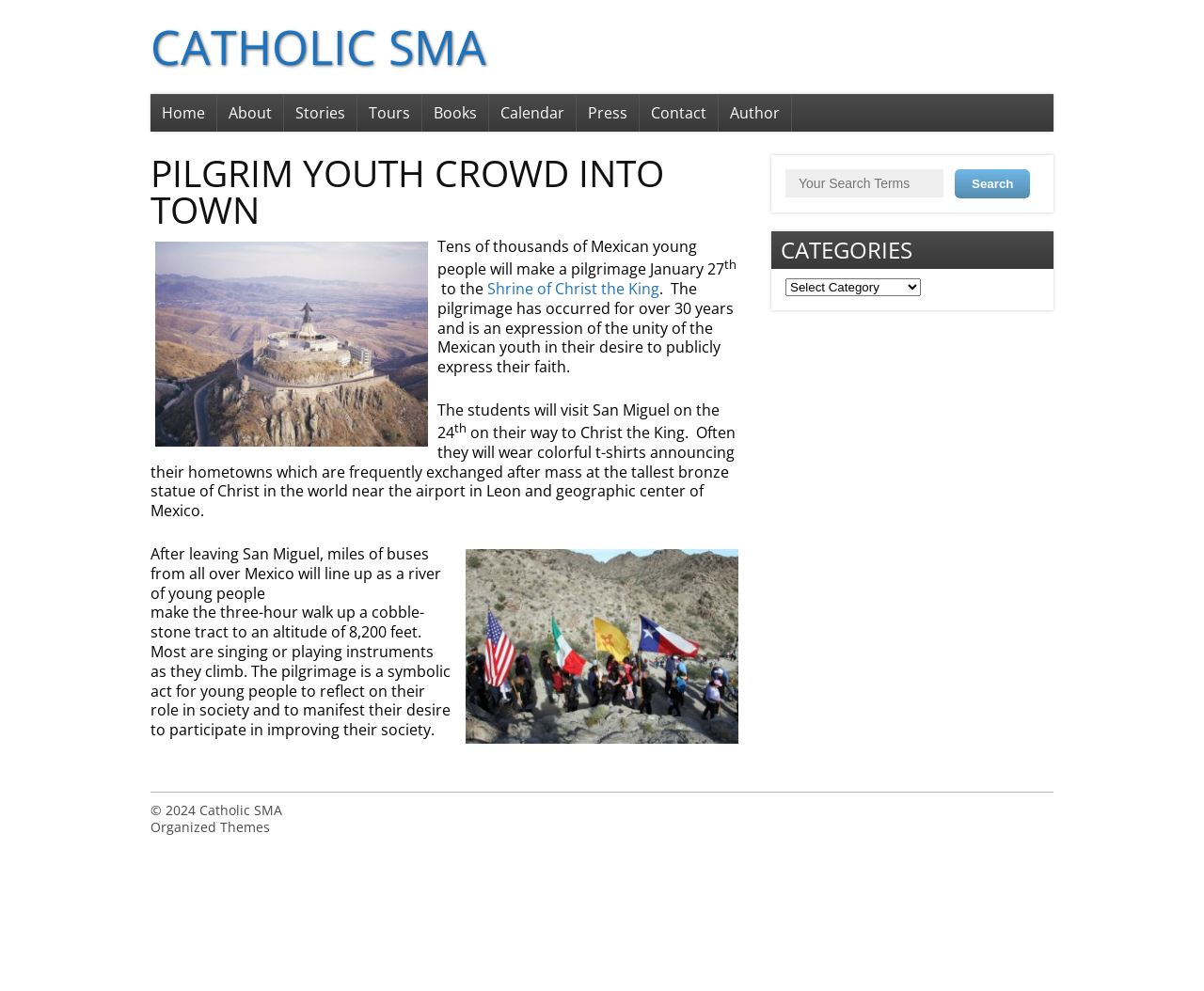Given the element description name="submit" value="Search", predict the bounding box coordinates for the UI element in the webpage screenshot. The format should be (top-left x, top-left y, bottom-right x, bottom-right y), and the values should be between 0 and 1.

[0.793, 0.171, 0.856, 0.2]